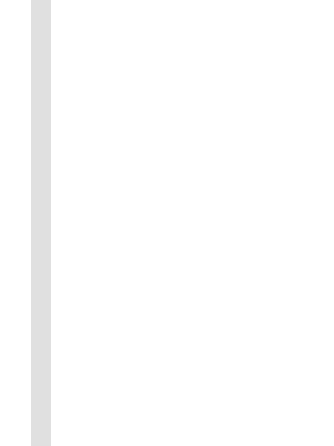What type of features are highlighted in the image?
Offer a detailed and full explanation in response to the question.

The image highlights tailored features that might include varied exterior materials, innovative layouts, and personalized amenities, showcasing the unique characteristics and flexibility available in home building.